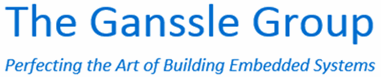Give a concise answer using only one word or phrase for this question:
What is the overall aesthetic of the logo?

Modern and straightforward